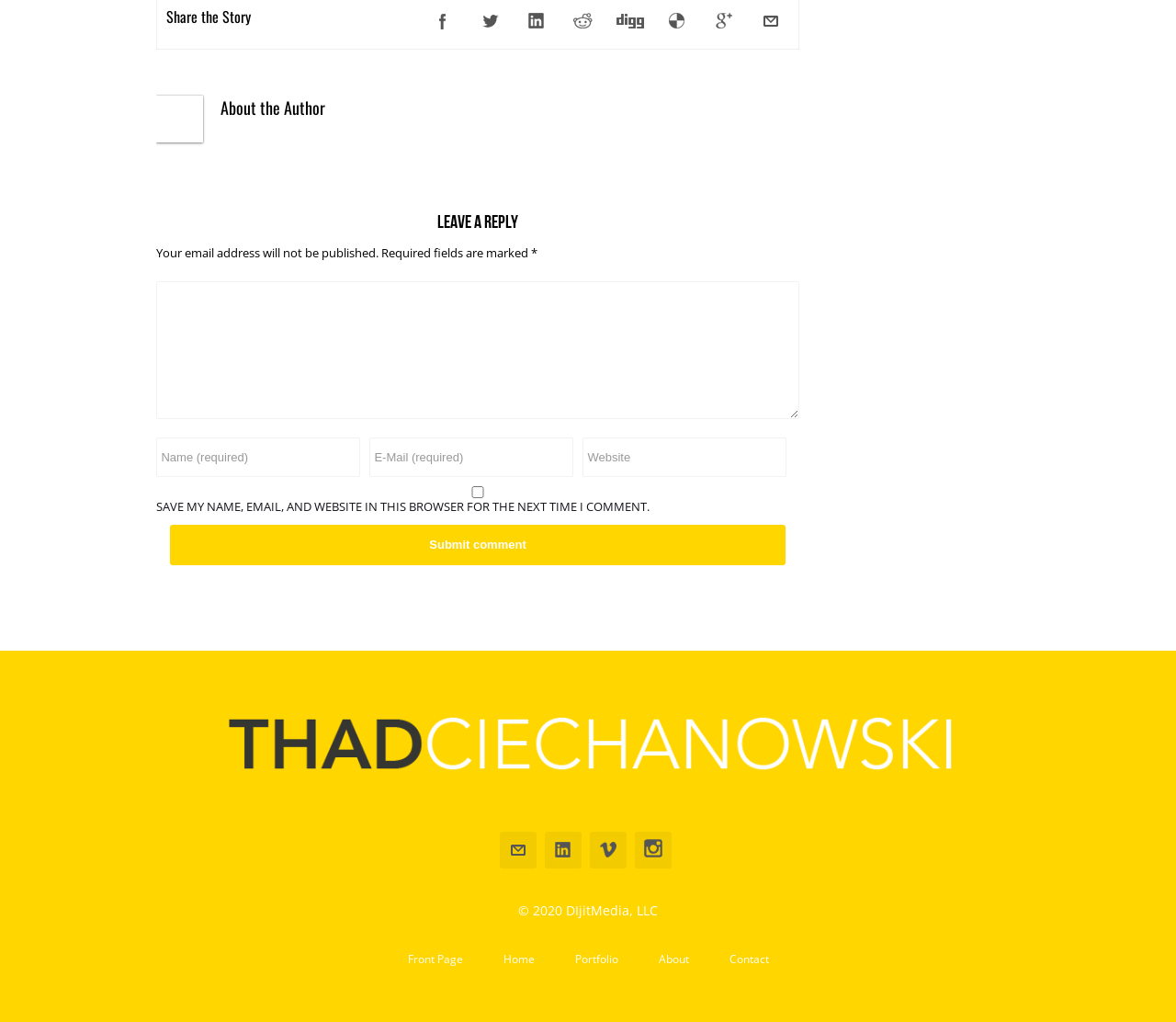Please provide a comprehensive response to the question below by analyzing the image: 
What is required to leave a reply?

To leave a reply, the user is required to fill in the Name and Email fields, as indicated by the 'required' label next to the text boxes.